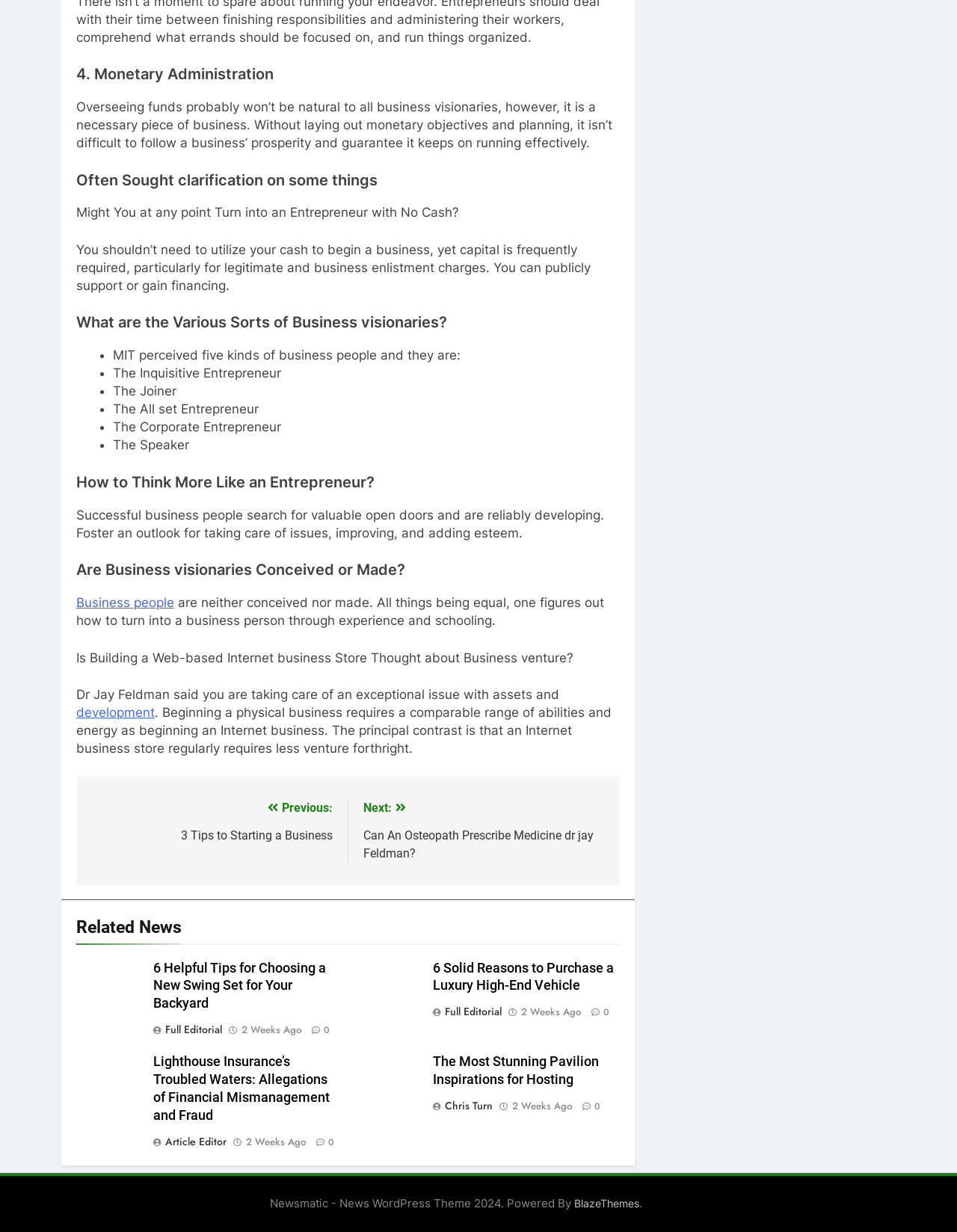Please locate the bounding box coordinates of the element that should be clicked to complete the given instruction: "Click on 'Posts' navigation".

[0.08, 0.63, 0.648, 0.718]